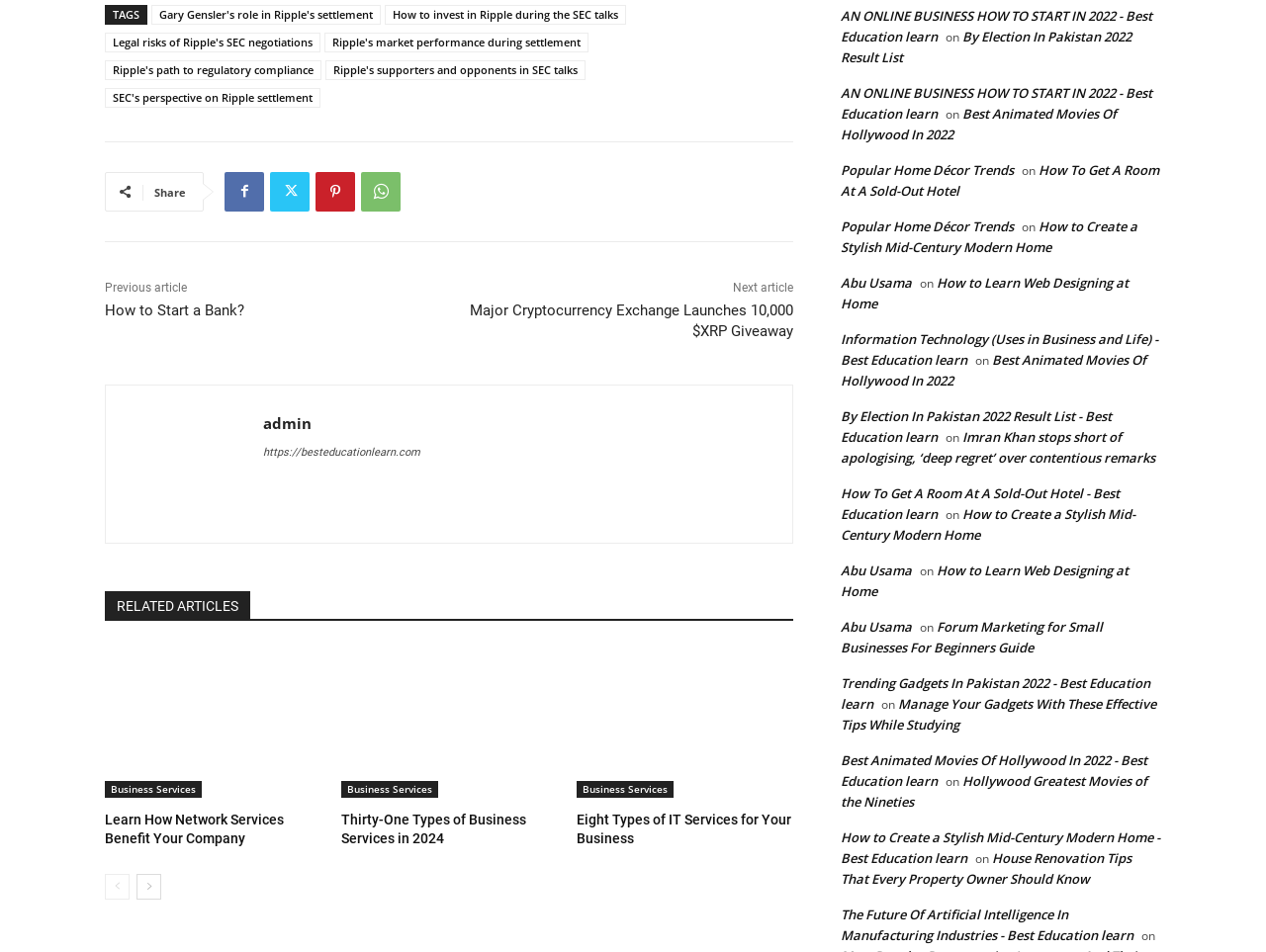Answer the question using only a single word or phrase: 
Who is the author of the article 'Learn How Network Services Benefit Your Company'?

admin